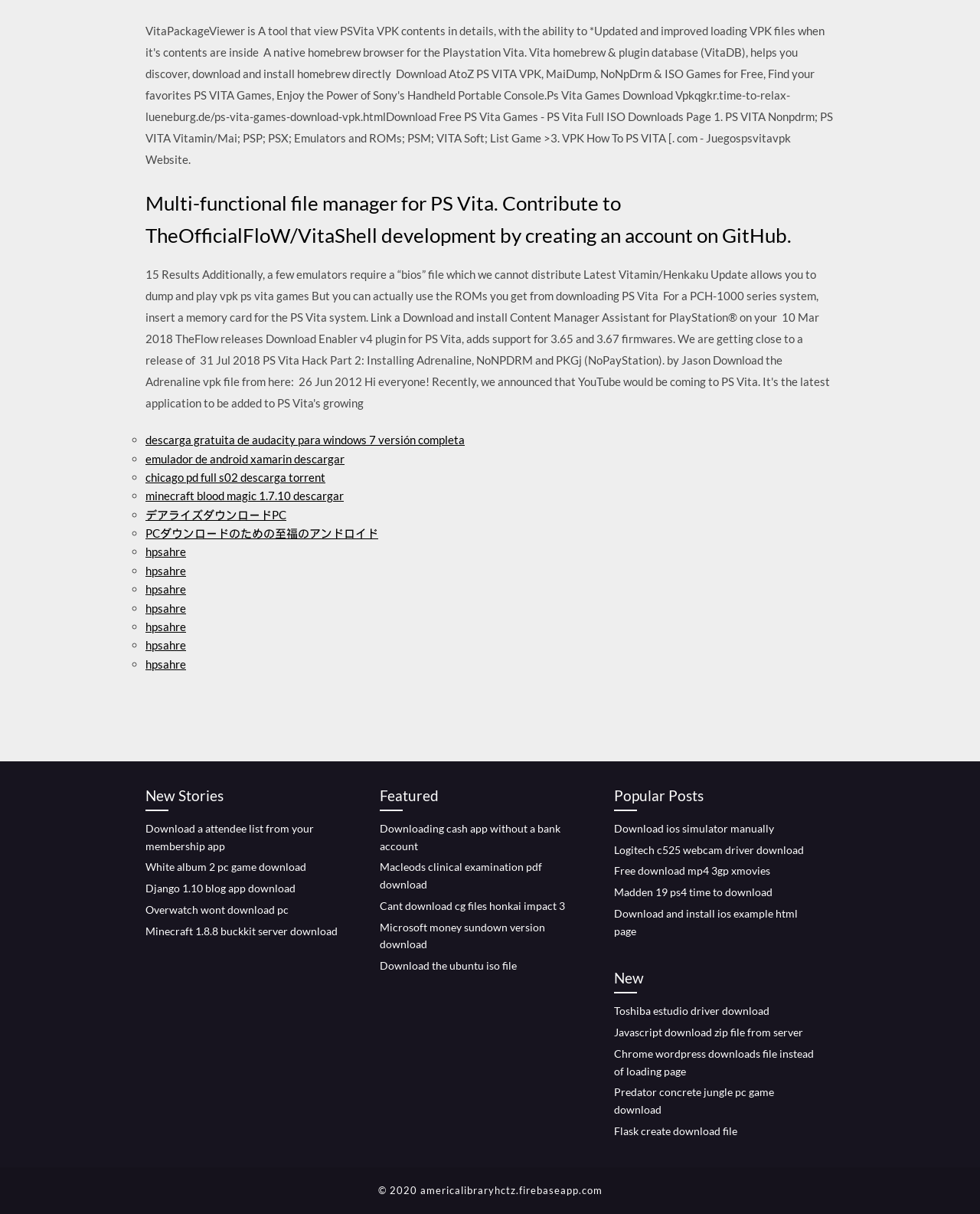Is this webpage related to a specific operating system?
Carefully examine the image and provide a detailed answer to the question.

Although some links mention specific operating systems (e.g., Windows, PC), the webpage as a whole does not seem to be focused on a particular operating system, as it also mentions iOS and Android.